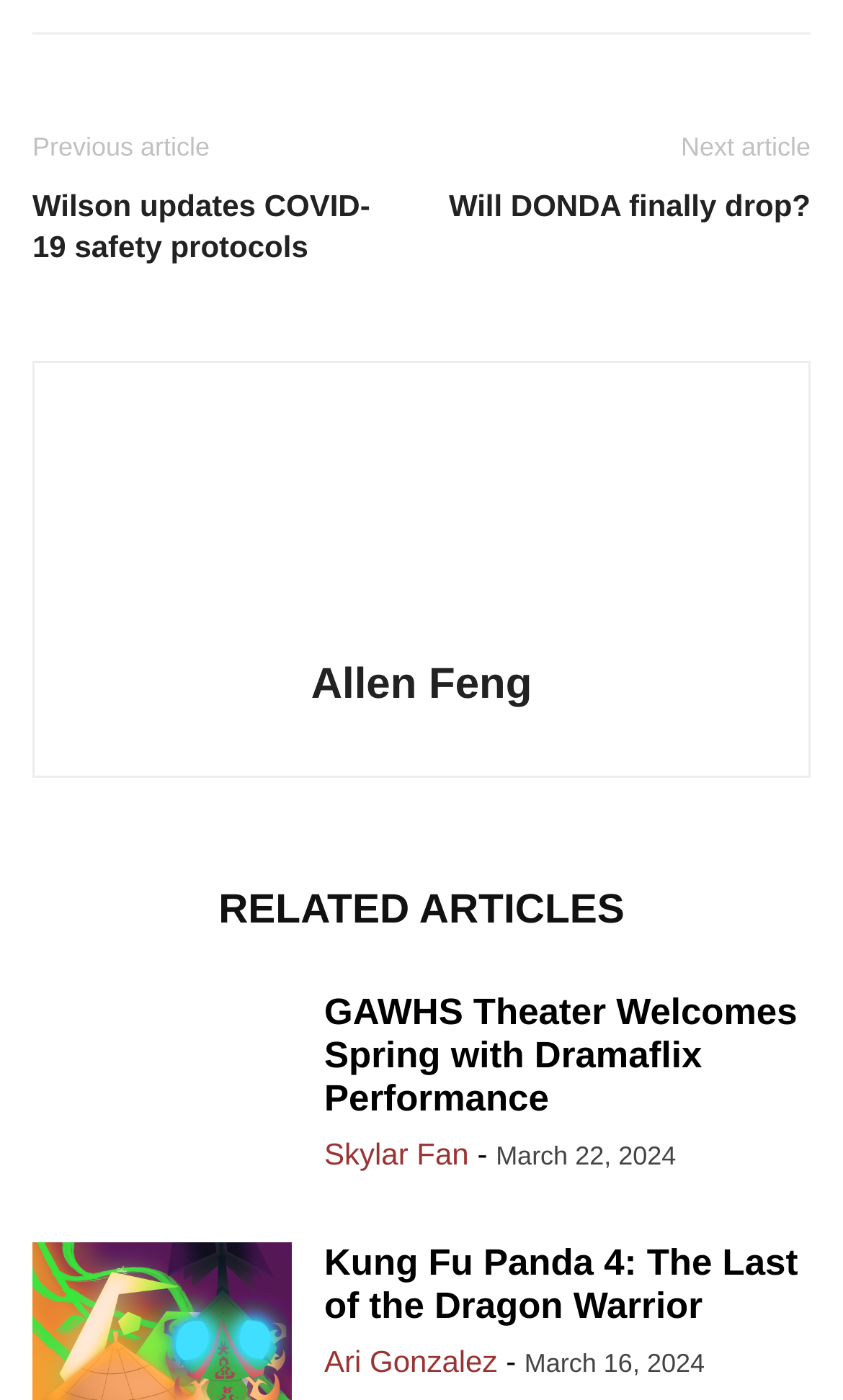Determine the bounding box coordinates of the region I should click to achieve the following instruction: "Read the 'GAWHS Theater Welcomes Spring with Dramaflix Performance' article". Ensure the bounding box coordinates are four float numbers between 0 and 1, i.e., [left, top, right, bottom].

[0.385, 0.708, 0.946, 0.8]